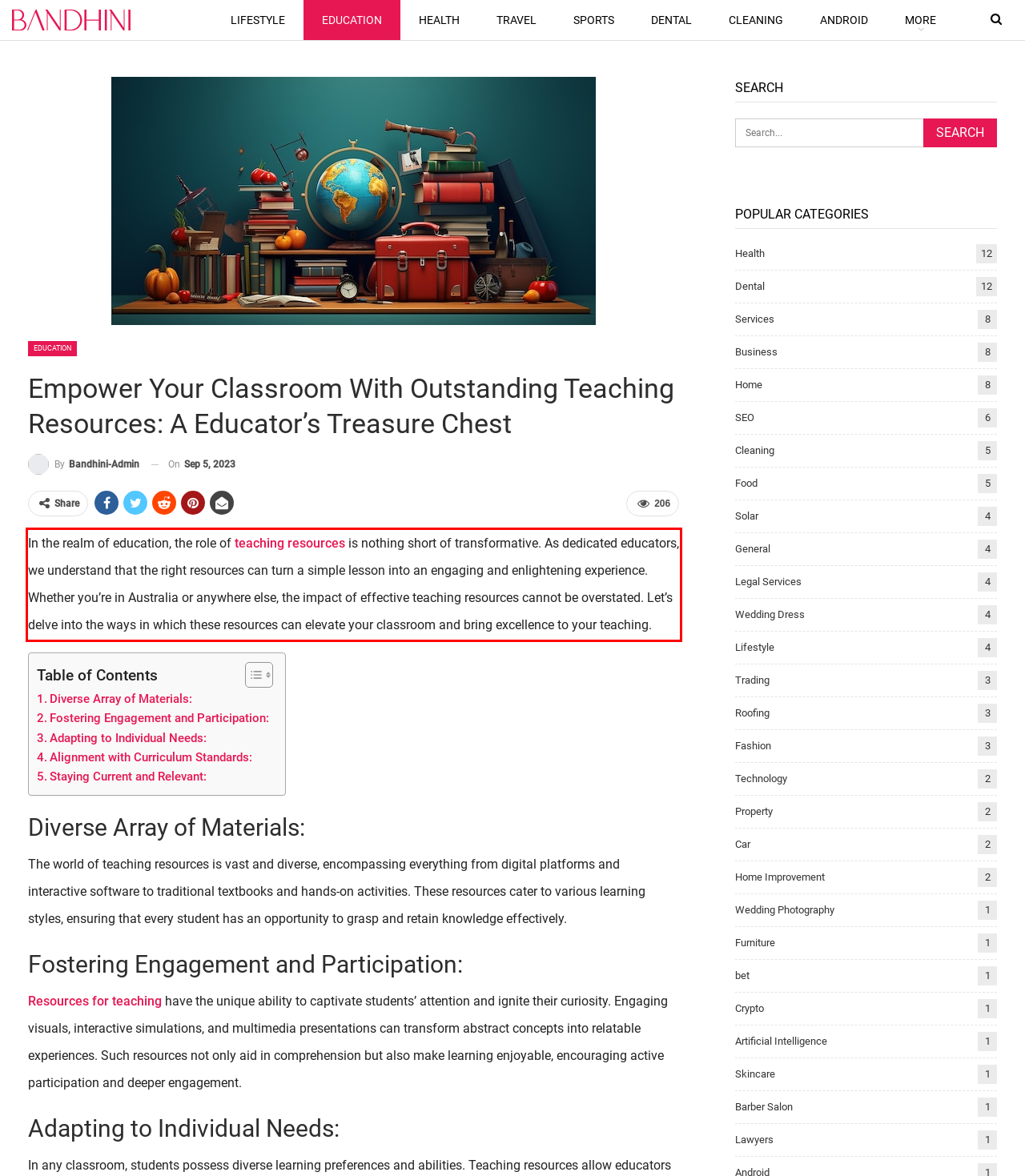Please identify the text within the red rectangular bounding box in the provided webpage screenshot.

In the realm of education, the role of teaching resources is nothing short of transformative. As dedicated educators, we understand that the right resources can turn a simple lesson into an engaging and enlightening experience. Whether you’re in Australia or anywhere else, the impact of effective teaching resources cannot be overstated. Let’s delve into the ways in which these resources can elevate your classroom and bring excellence to your teaching.